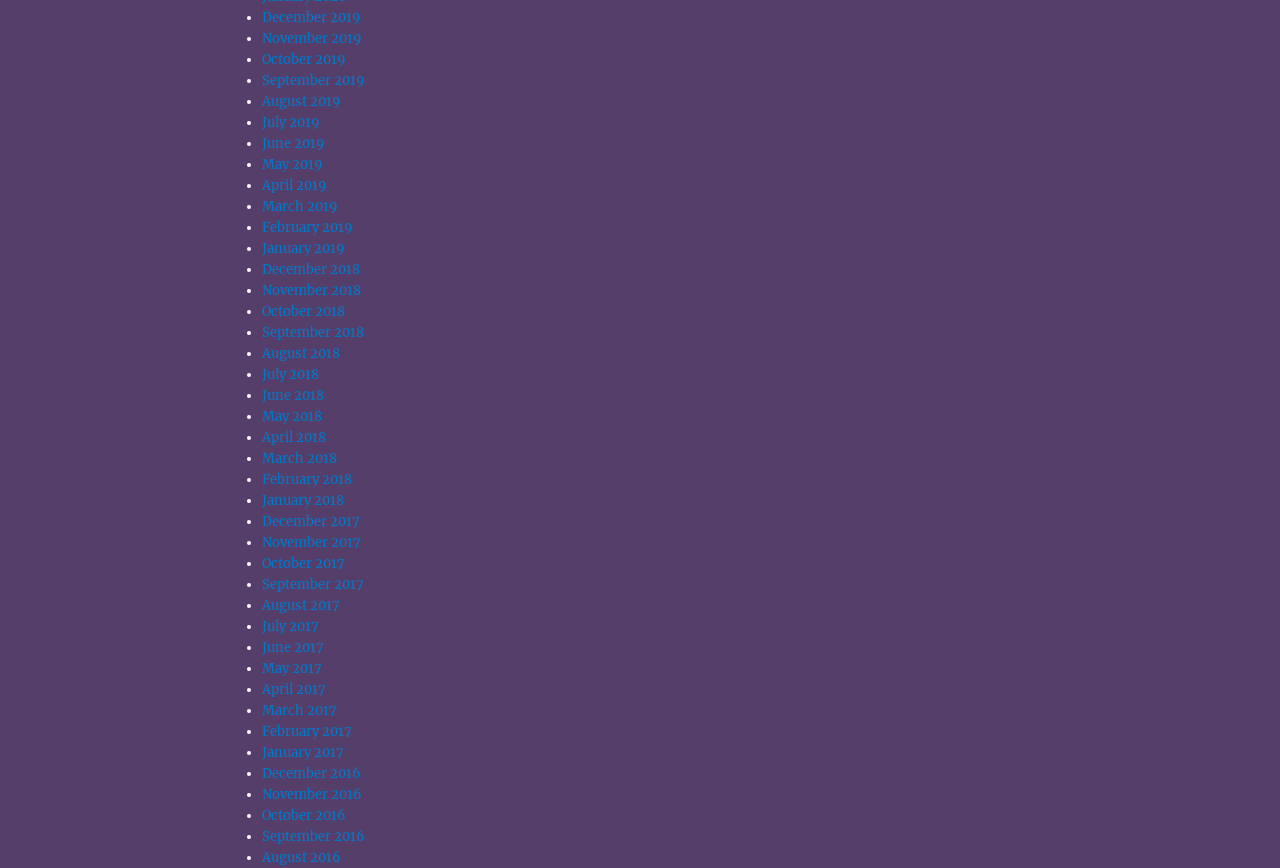Please specify the bounding box coordinates of the clickable region necessary for completing the following instruction: "Read the blog post". The coordinates must consist of four float numbers between 0 and 1, i.e., [left, top, right, bottom].

None